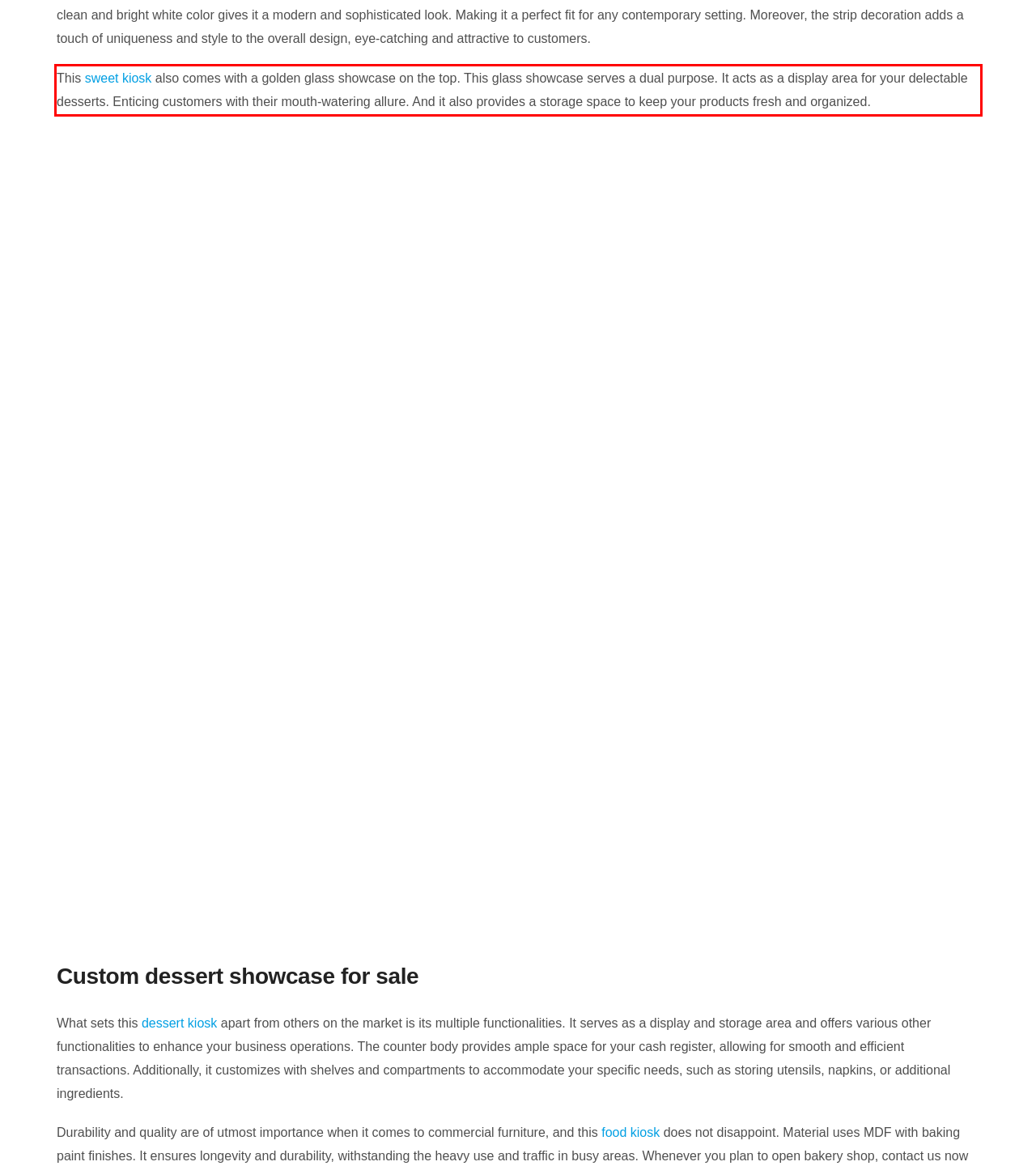With the given screenshot of a webpage, locate the red rectangle bounding box and extract the text content using OCR.

This sweet kiosk also comes with a golden glass showcase on the top. This glass showcase serves a dual purpose. It acts as a display area for your delectable desserts. Enticing customers with their mouth-watering allure. And it also provides a storage space to keep your products fresh and organized.